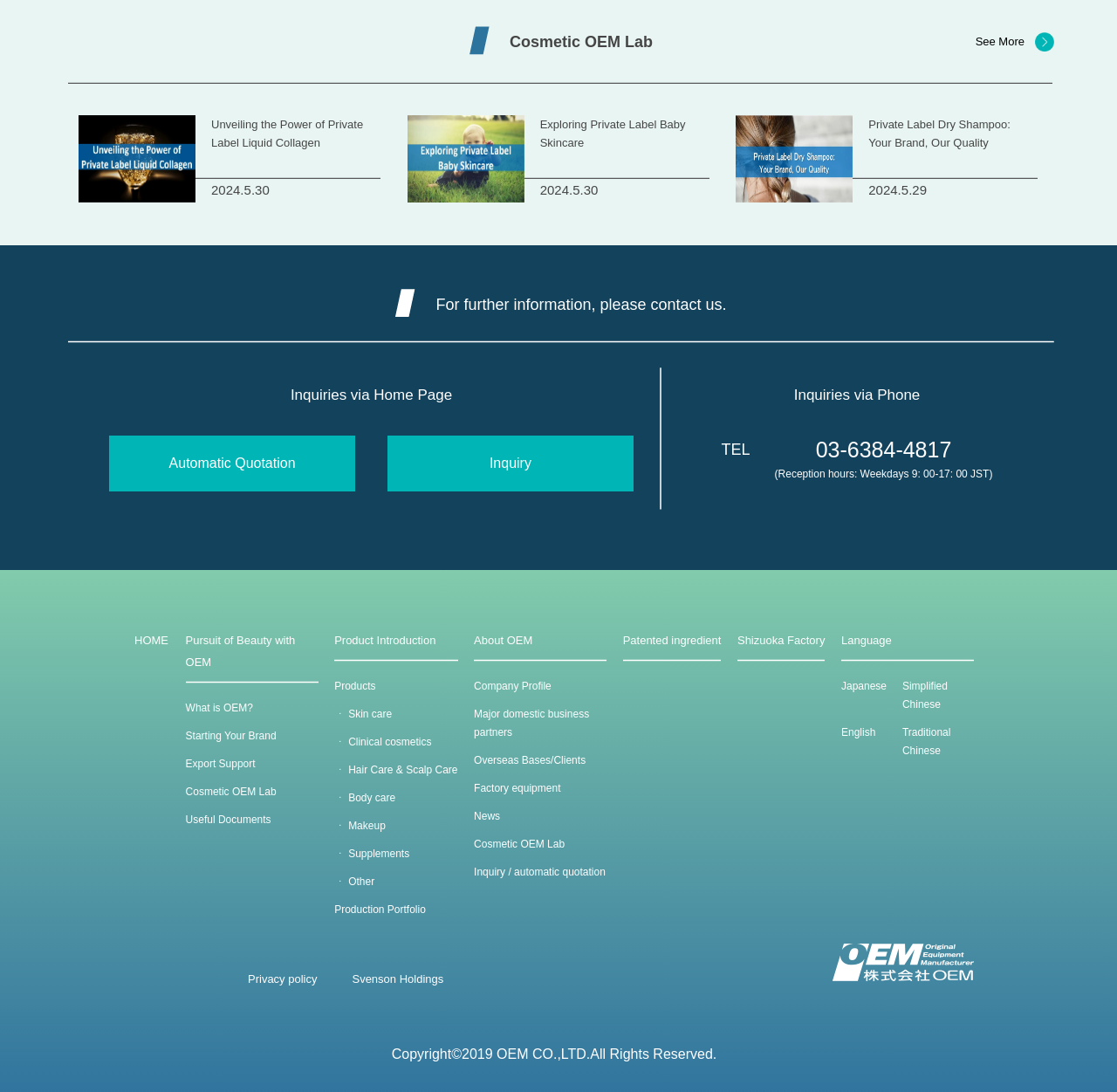Please locate the clickable area by providing the bounding box coordinates to follow this instruction: "Click the 'See More' link".

[0.873, 0.029, 0.944, 0.047]